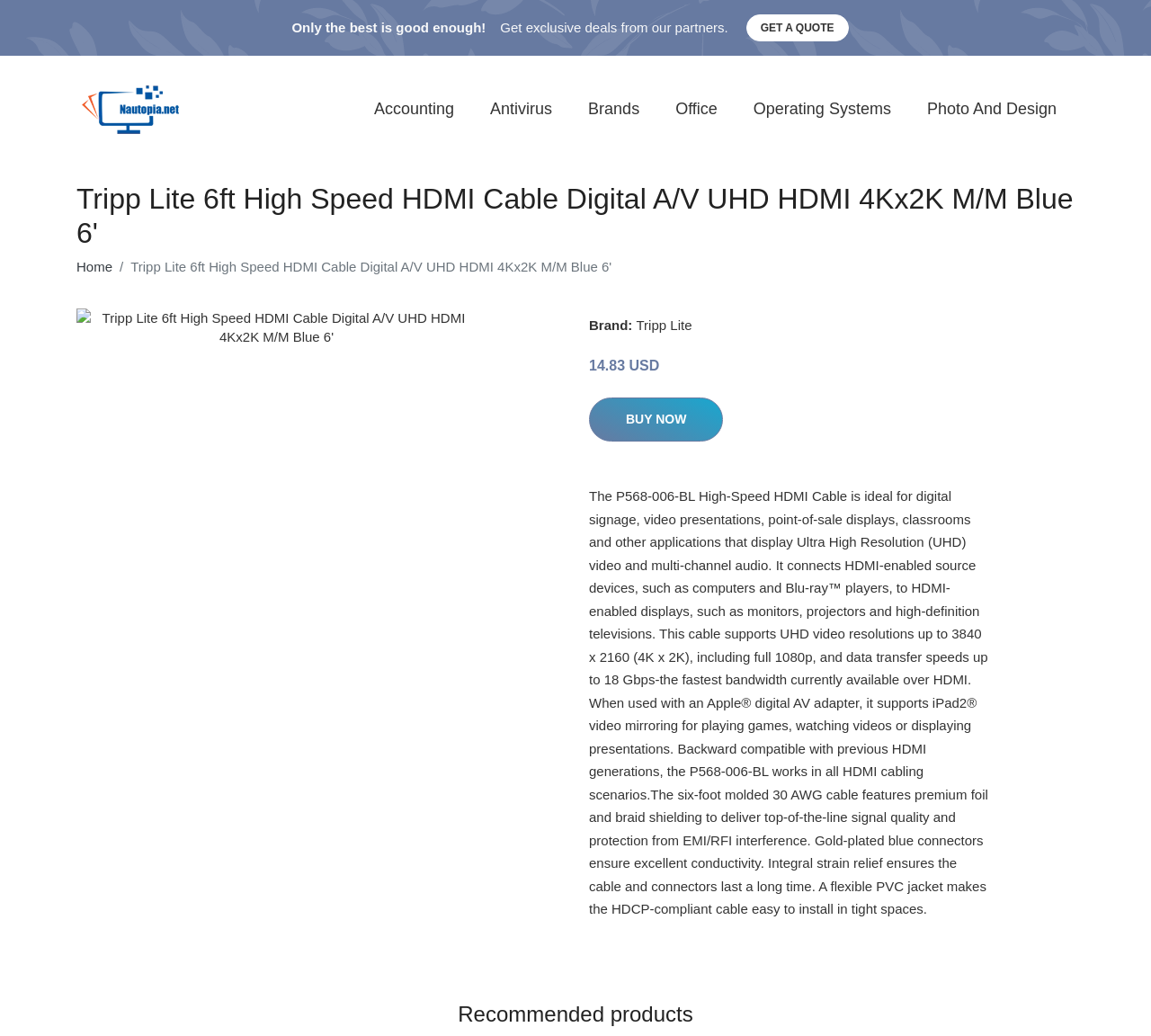Determine the bounding box coordinates of the section I need to click to execute the following instruction: "Explore recommended products". Provide the coordinates as four float numbers between 0 and 1, i.e., [left, top, right, bottom].

[0.066, 0.958, 0.934, 0.993]